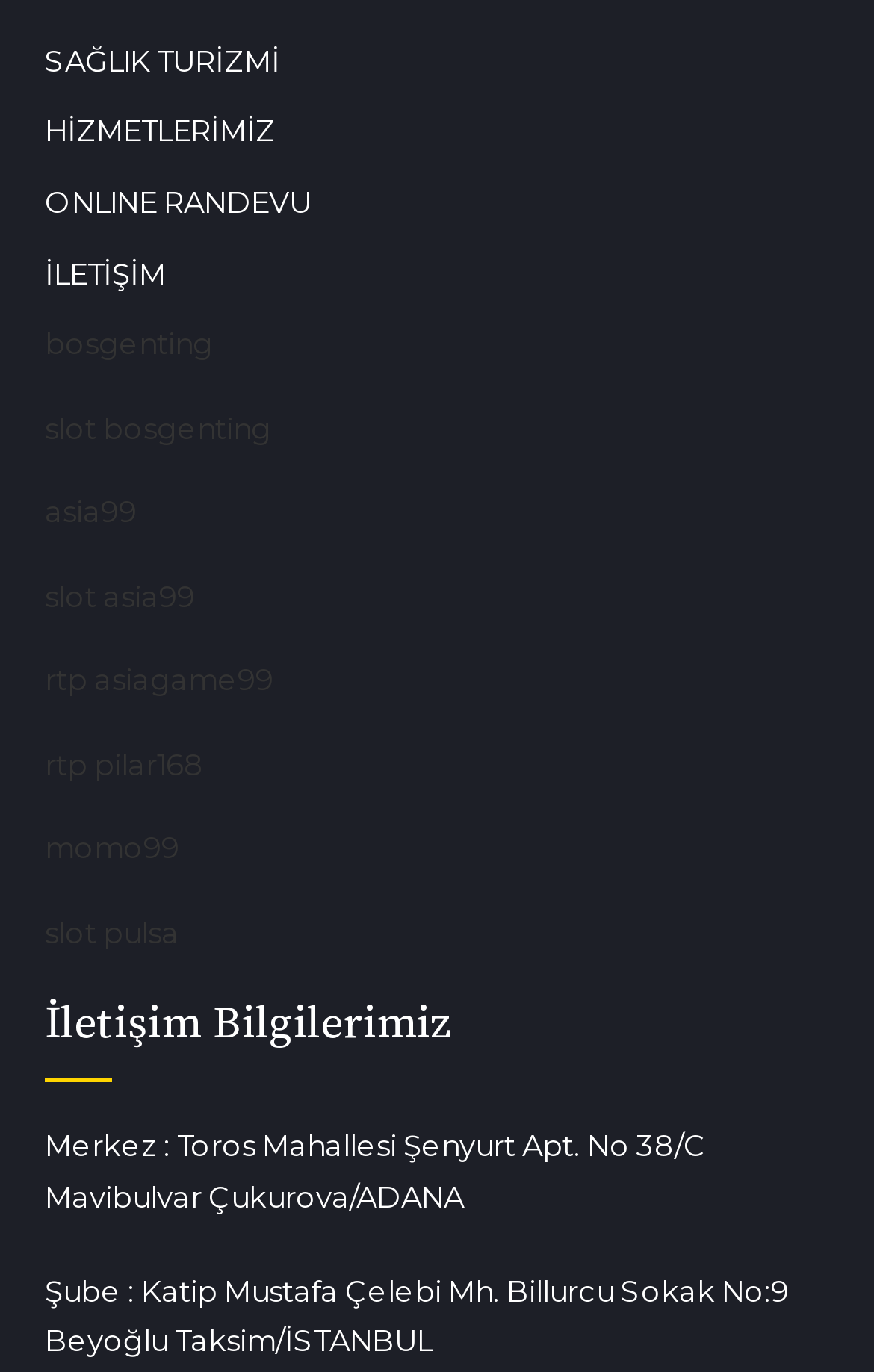Utilize the details in the image to thoroughly answer the following question: How many links are in the top section?

I counted the number of links in the top section of the webpage, which are 'SAĞLIK TURİZMİ', 'HİZMETLERİMİZ', 'ONLINE RANDEVU', 'İLETİŞİM', 'bosgenting', 'slot bosgenting', 'asia99', 'slot asia99', and 'rtp asiagame99'.